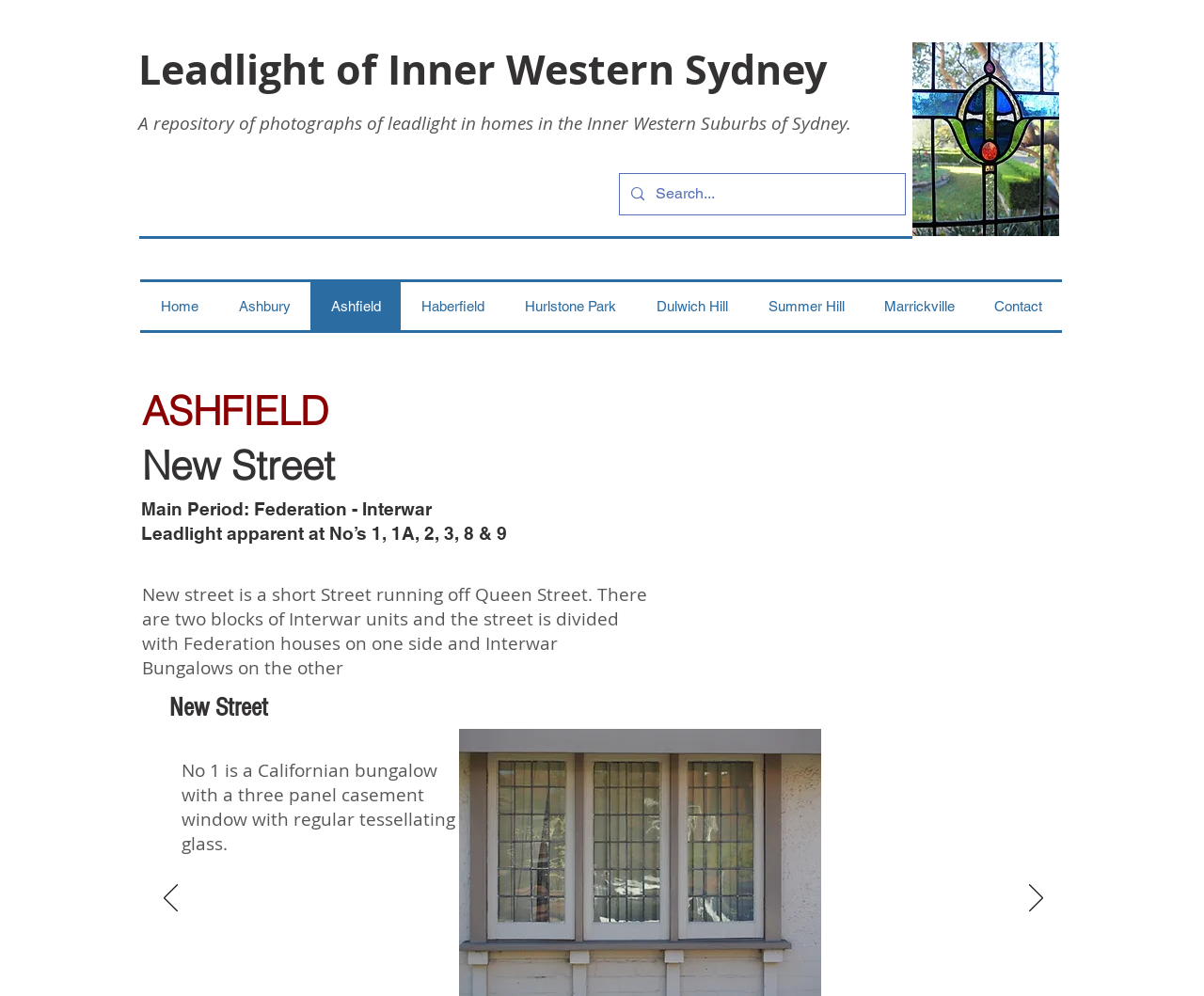Determine the webpage's heading and output its text content.

Leadlight of Inner Western Sydney